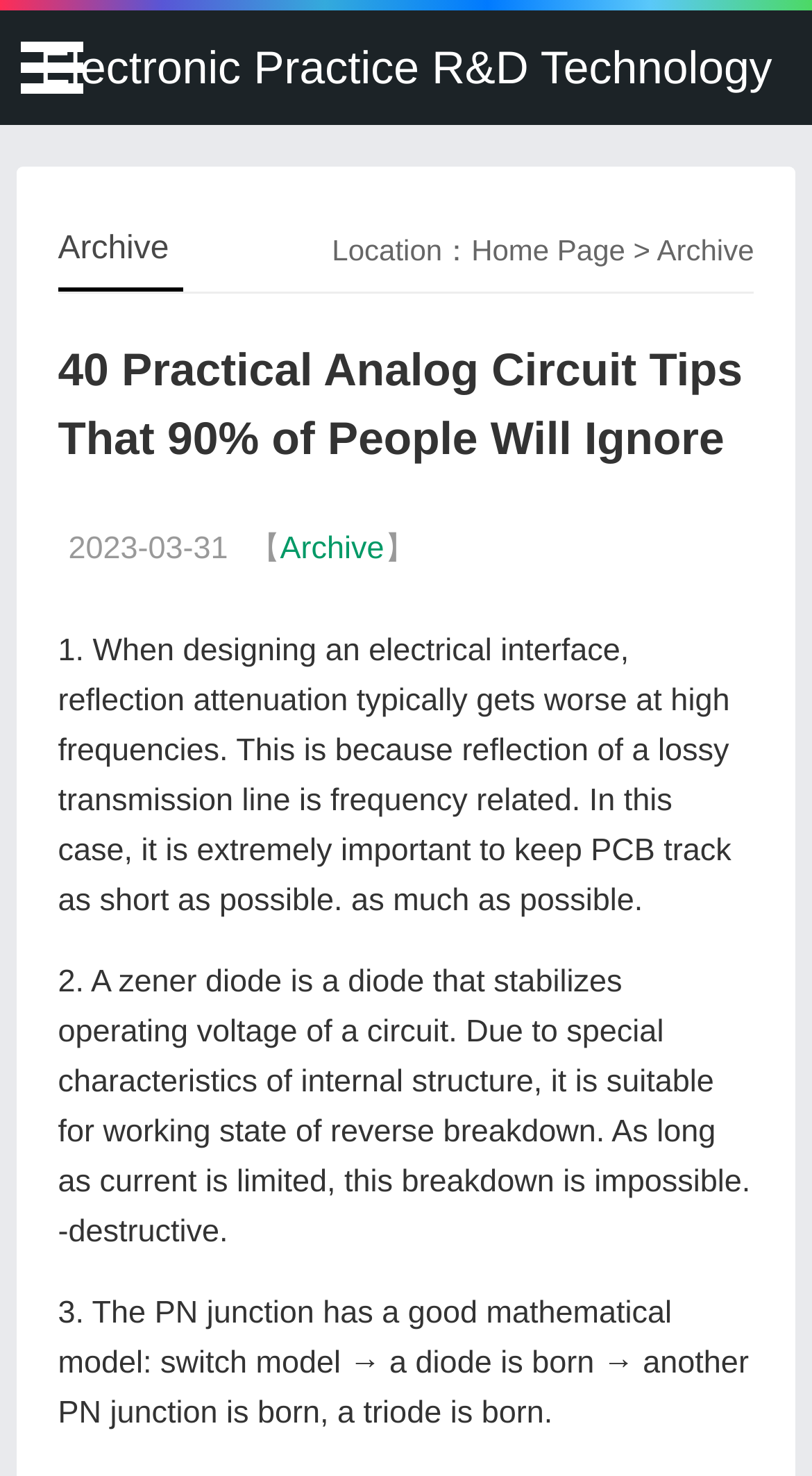Please specify the bounding box coordinates in the format (top-left x, top-left y, bottom-right x, bottom-right y), with values ranging from 0 to 1. Identify the bounding box for the UI component described as follows: Home Page

[0.58, 0.158, 0.77, 0.181]